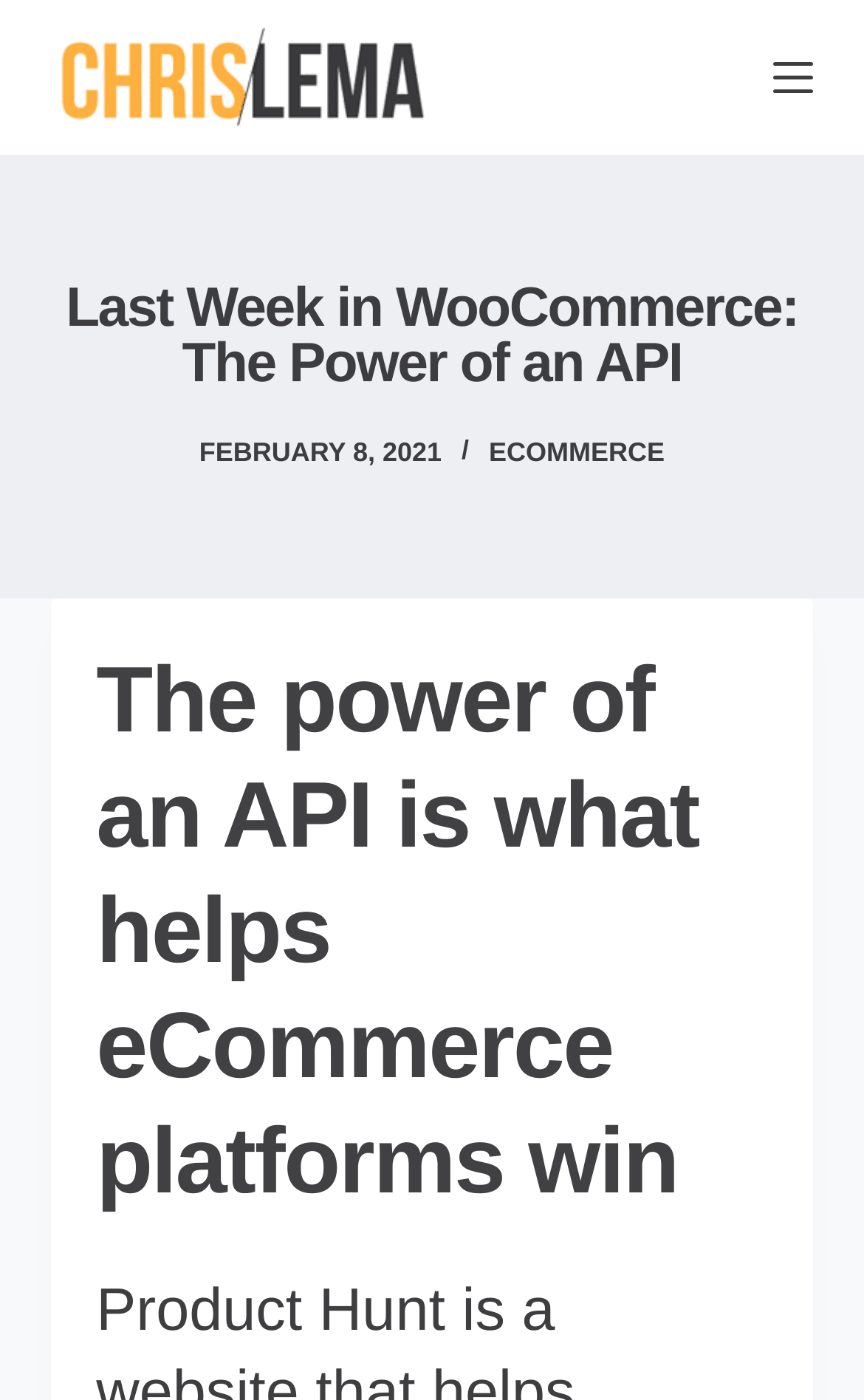What is the category of this article?
Please answer the question with a detailed response using the information from the screenshot.

I found the category by looking at the link element with the text 'ECOMMERCE', which is likely to be the category or tag of the article.